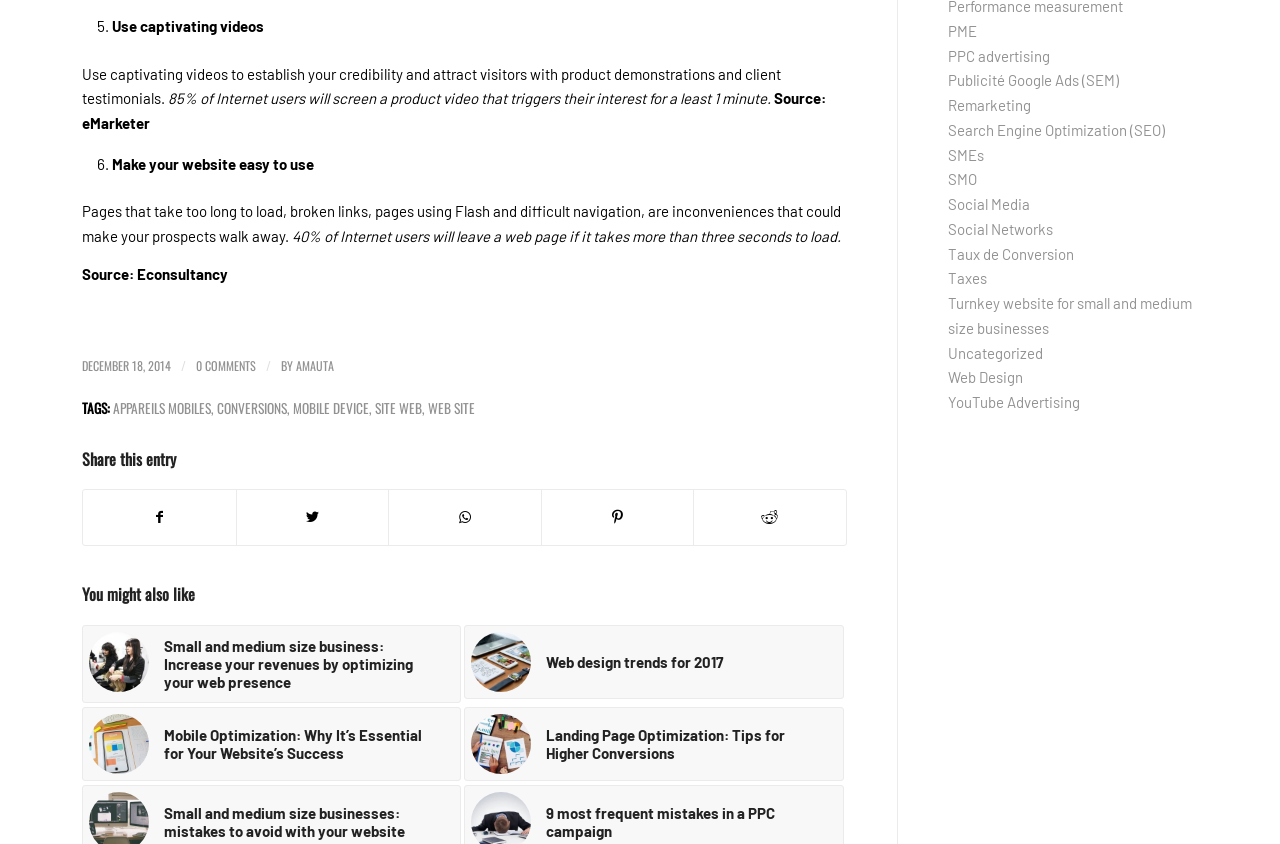Mark the bounding box of the element that matches the following description: "Search Engine Optimization (SEO)".

[0.74, 0.143, 0.91, 0.165]